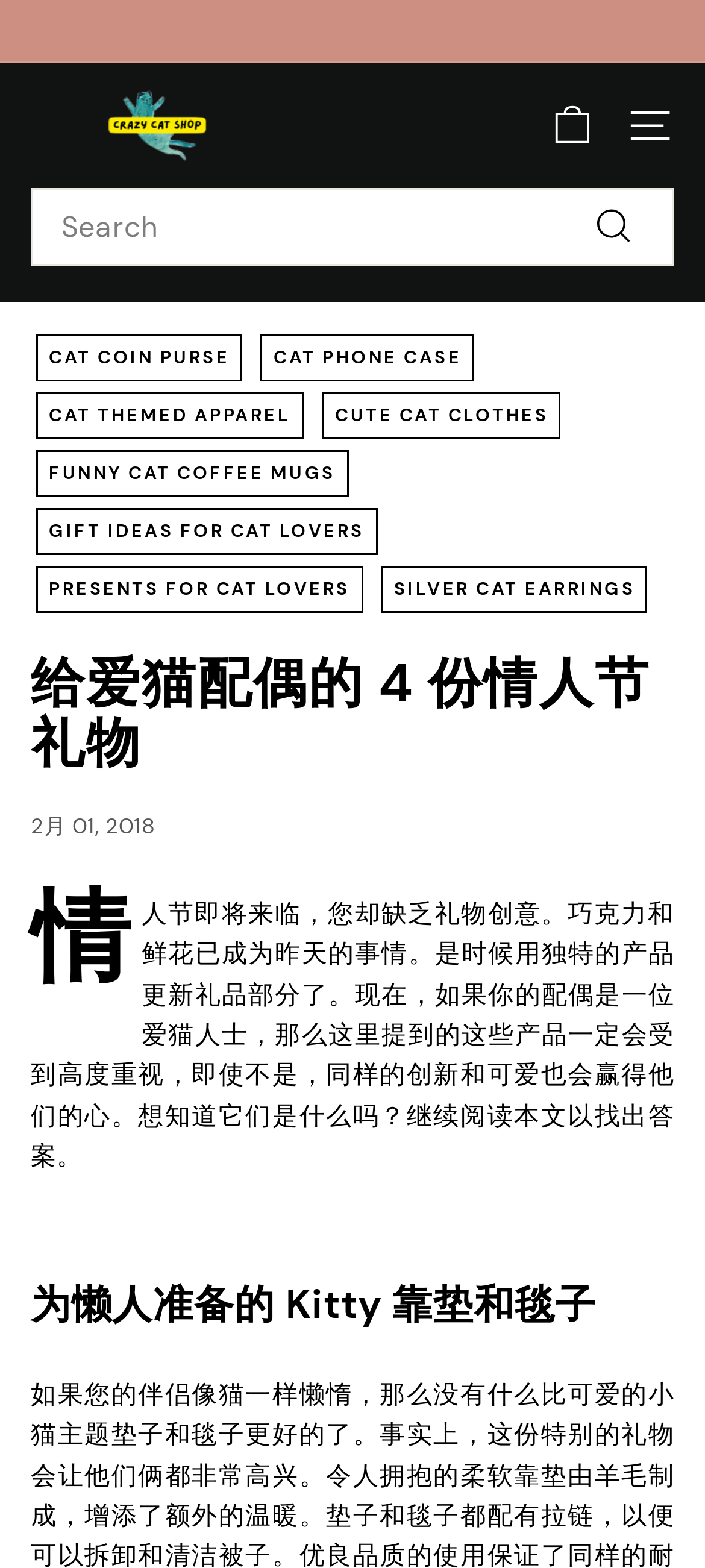Answer the question using only a single word or phrase: 
Is there a search function on the page?

Yes